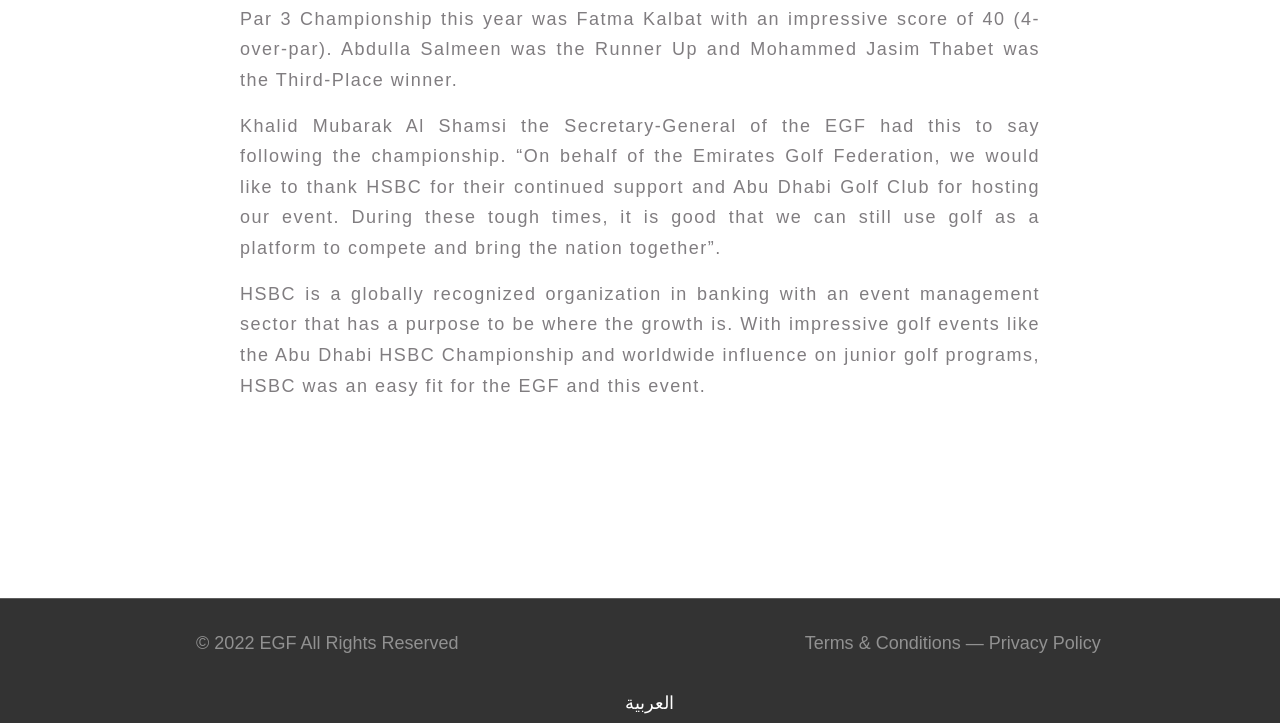Predict the bounding box of the UI element based on the description: "December 24, 2017February 15, 2023". The coordinates should be four float numbers between 0 and 1, formatted as [left, top, right, bottom].

None